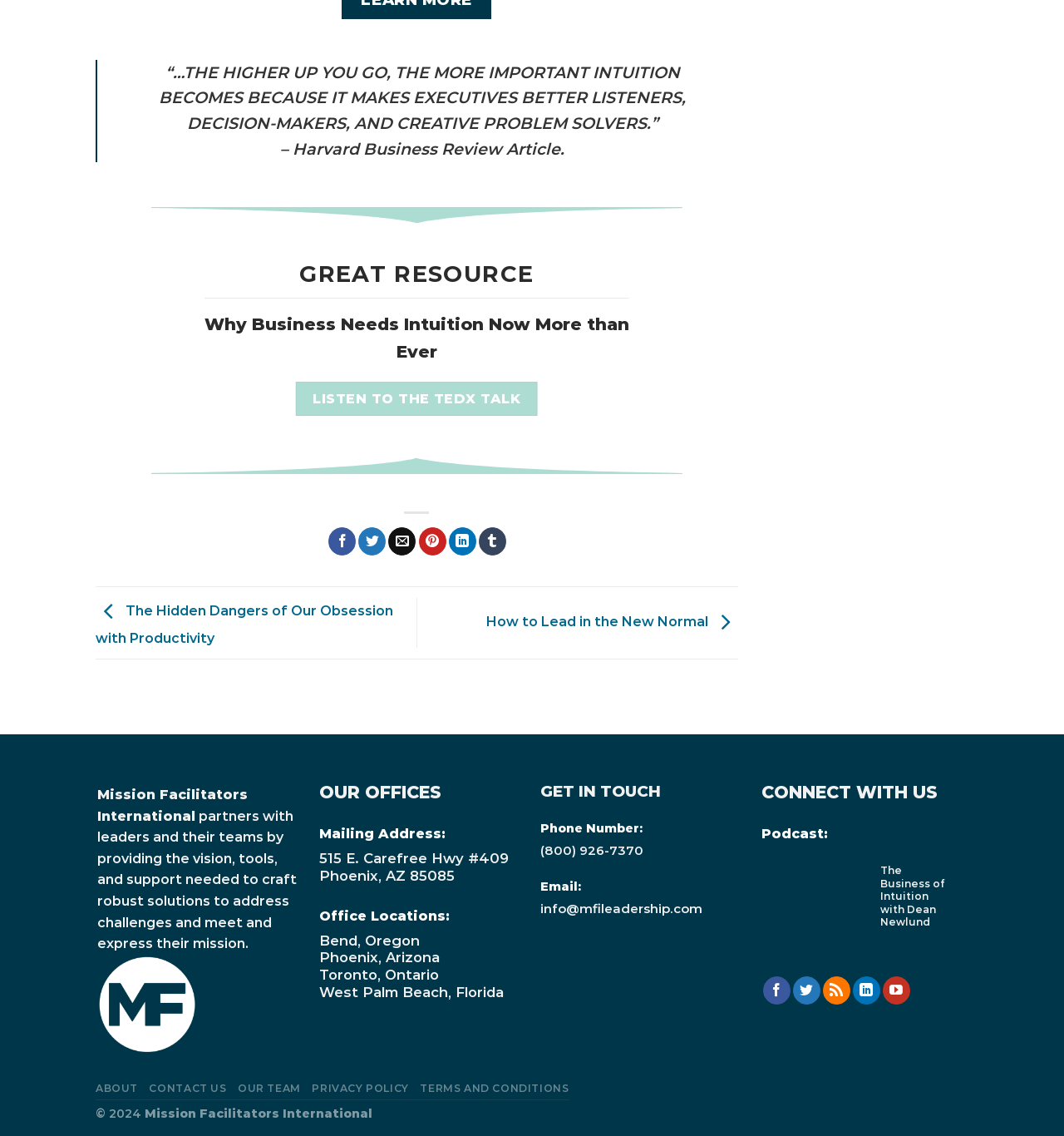Please locate the UI element described by "(800) 926-7370" and provide its bounding box coordinates.

[0.508, 0.742, 0.605, 0.756]